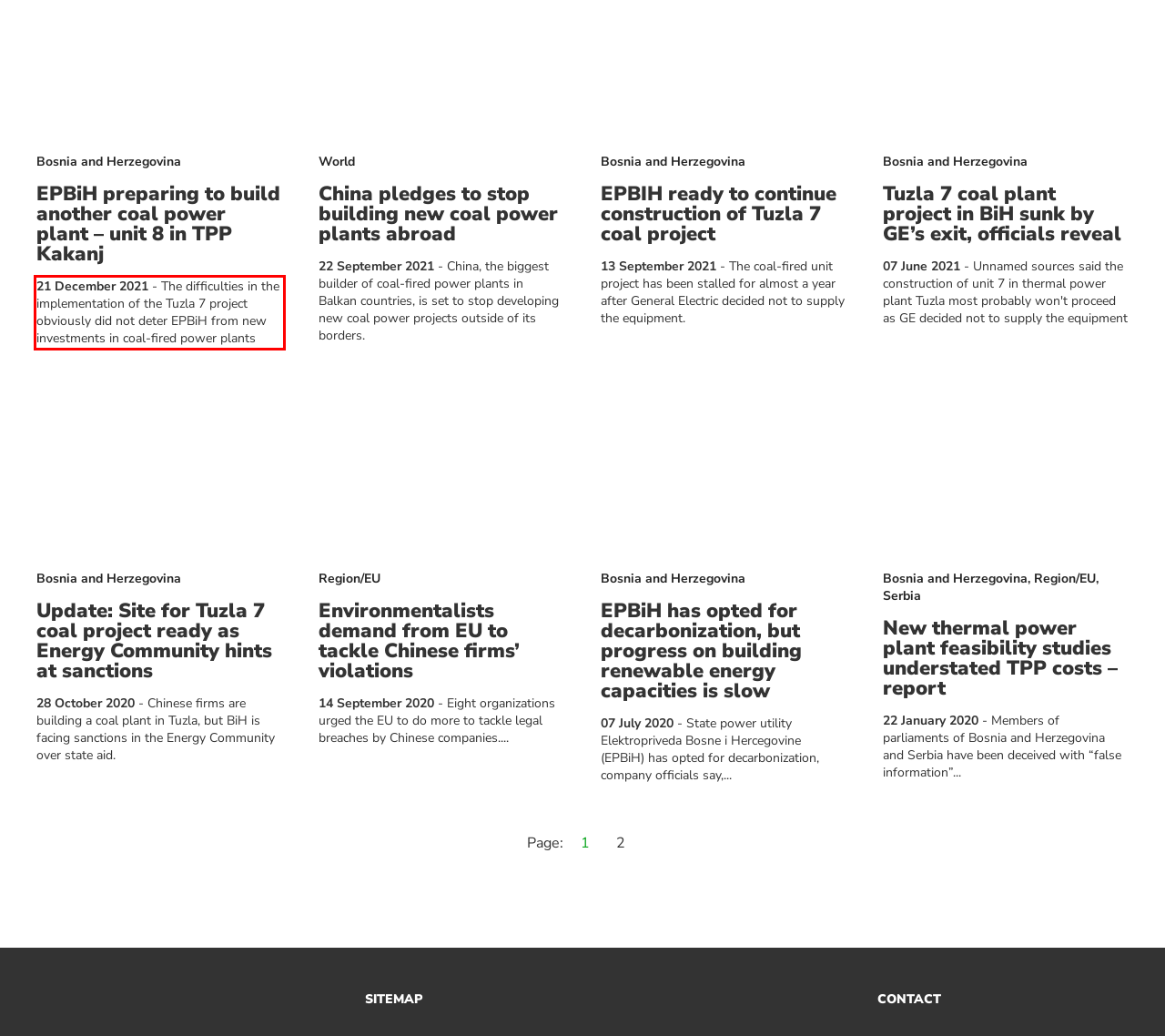Look at the provided screenshot of the webpage and perform OCR on the text within the red bounding box.

21 December 2021 - The difficulties in the implementation of the Tuzla 7 project obviously did not deter EPBiH from new investments in coal-fired power plants